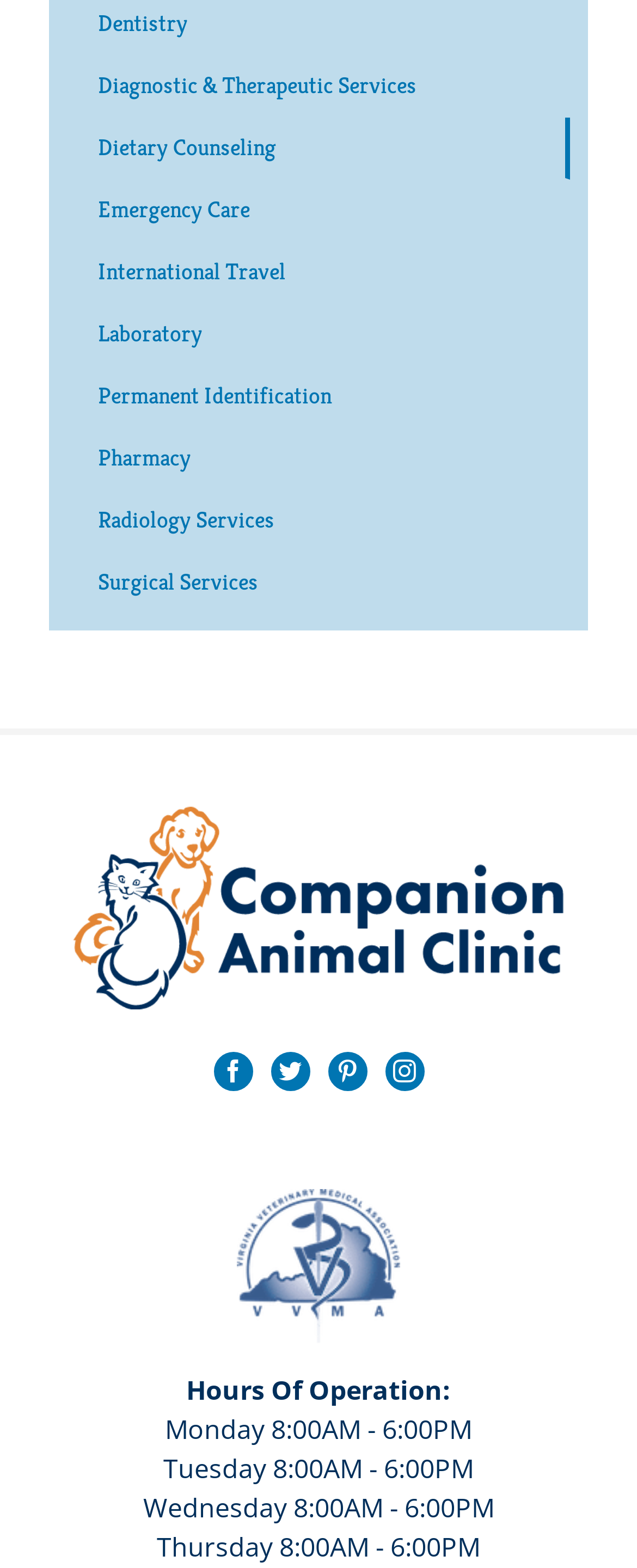Locate the bounding box coordinates of the UI element described by: "parent_node: Hours Of Operation:". Provide the coordinates as four float numbers between 0 and 1, formatted as [left, top, right, bottom].

[0.372, 0.759, 0.628, 0.782]